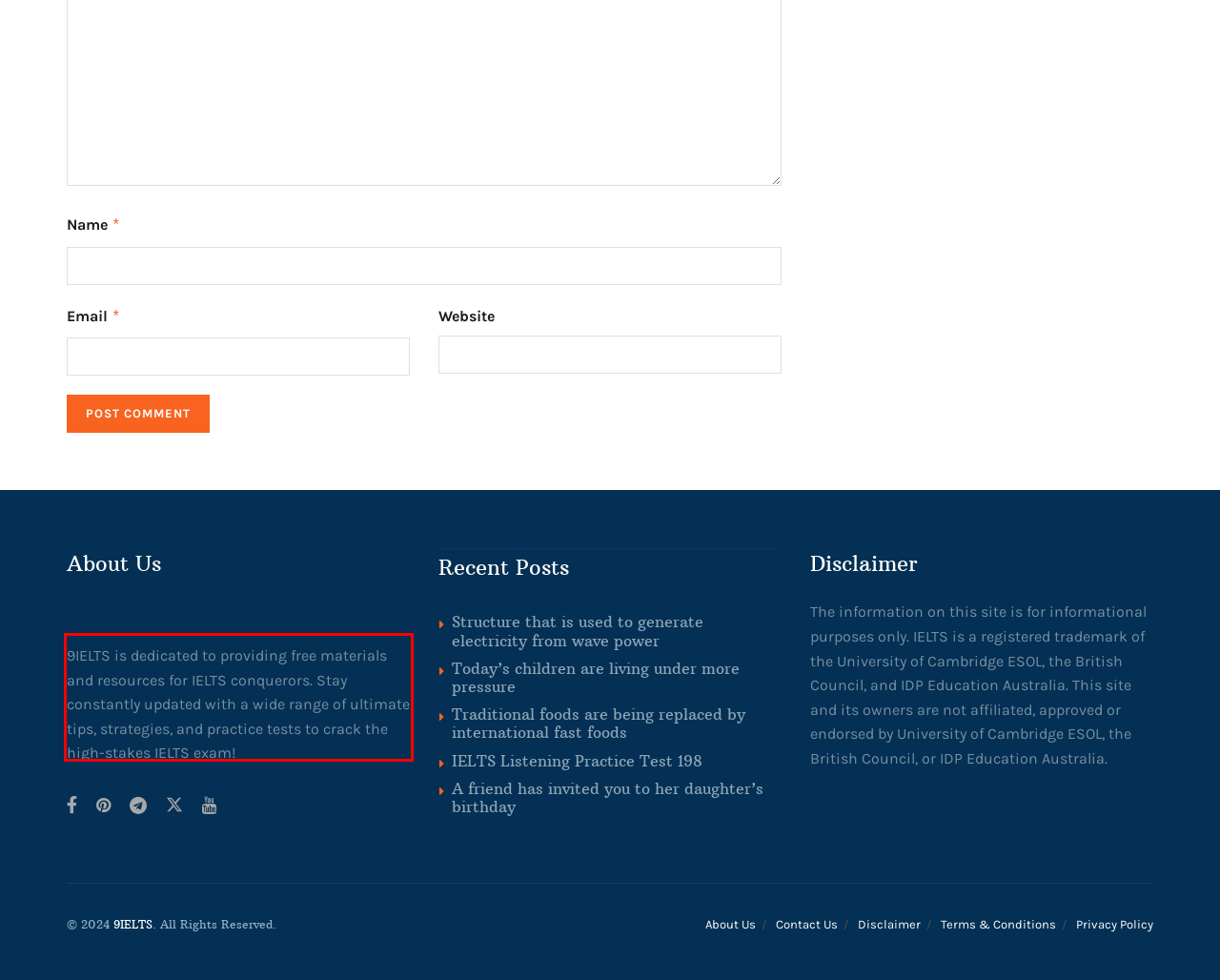Given a screenshot of a webpage with a red bounding box, extract the text content from the UI element inside the red bounding box.

9IELTS is dedicated to providing free materials and resources for IELTS conquerors. Stay constantly updated with a wide range of ultimate tips, strategies, and practice tests to crack the high-stakes IELTS exam!